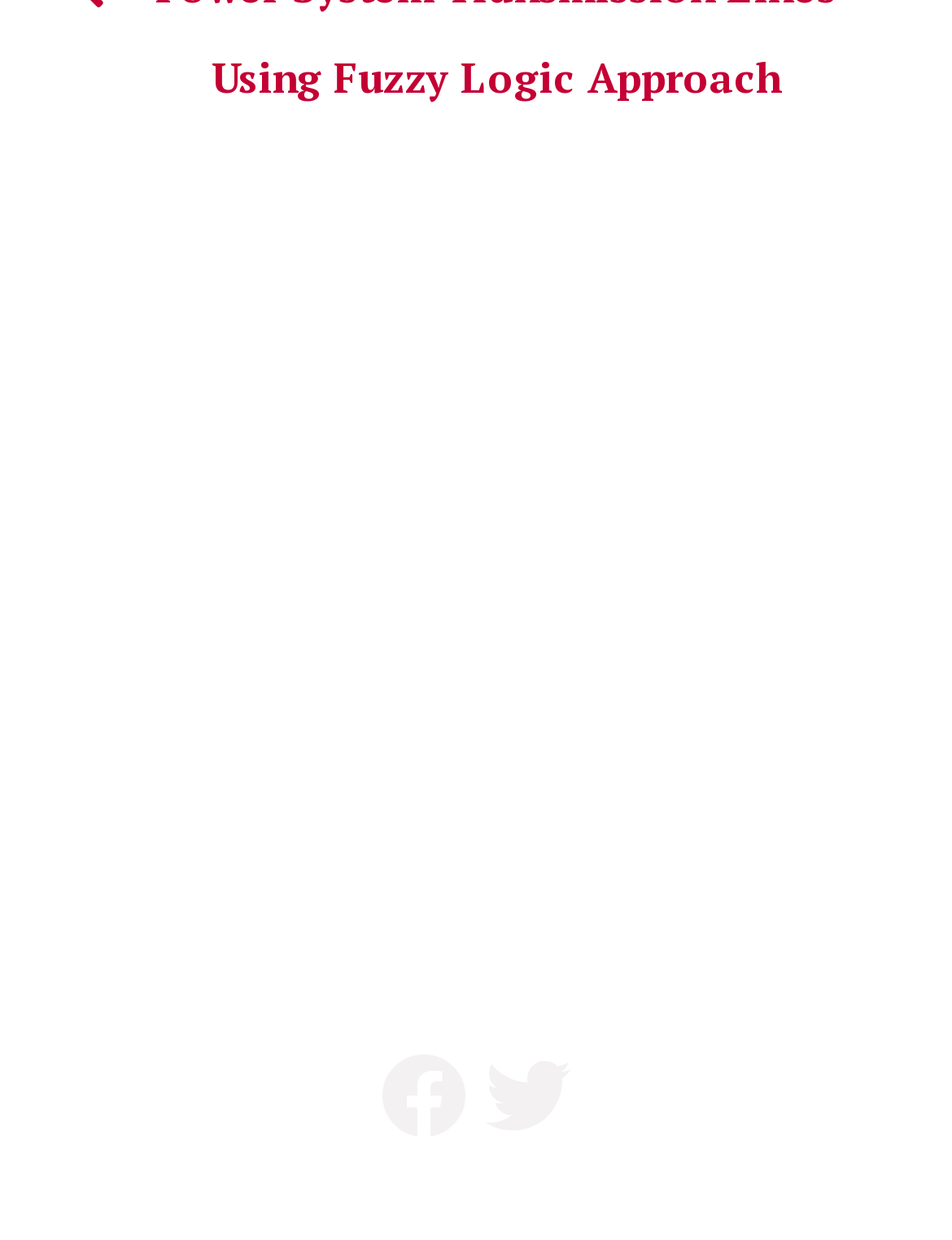How many social media platforms are linked?
Observe the image and answer the question with a one-word or short phrase response.

2